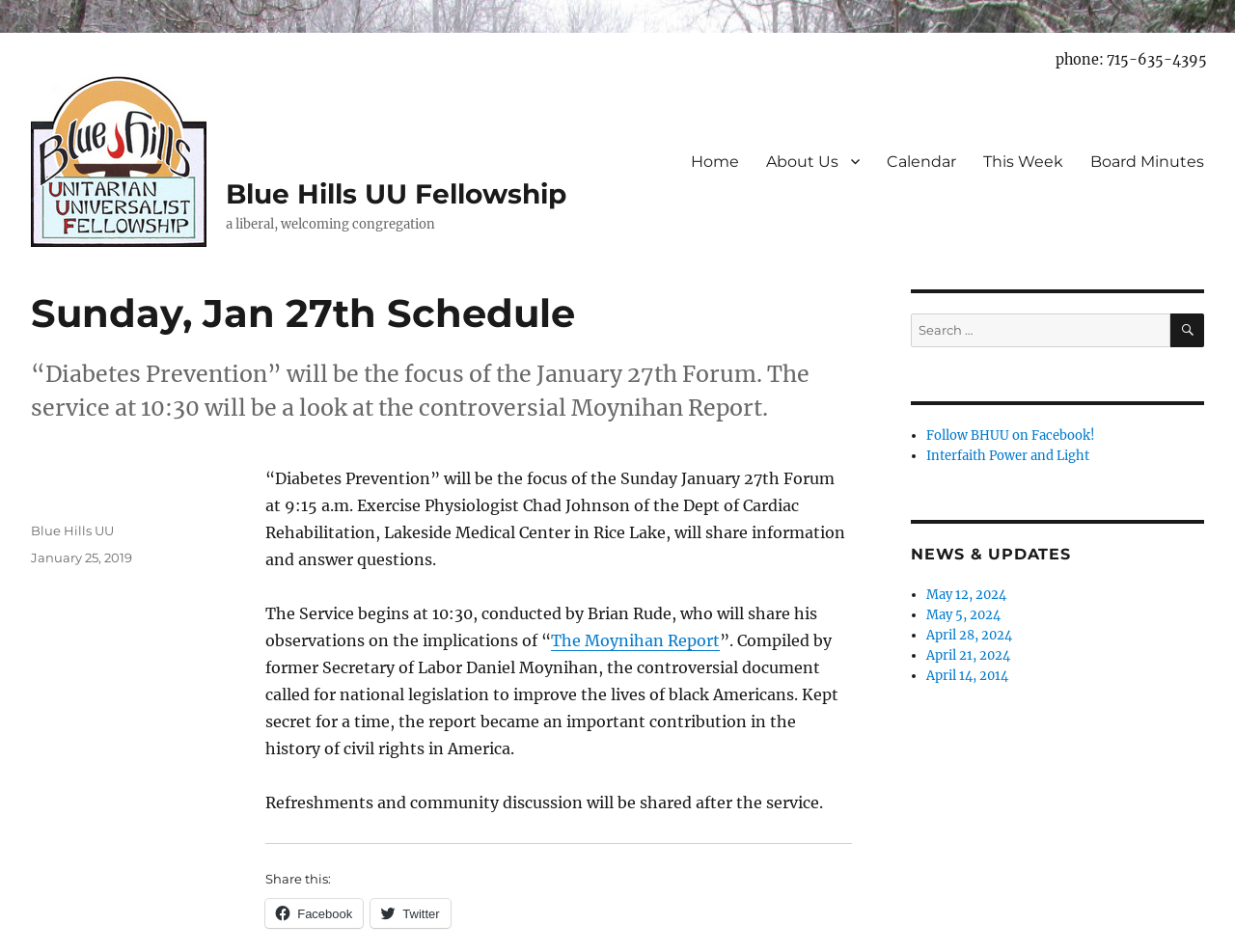Predict the bounding box coordinates for the UI element described as: "PREGNANCY BRAIN". The coordinates should be four float numbers between 0 and 1, presented as [left, top, right, bottom].

None